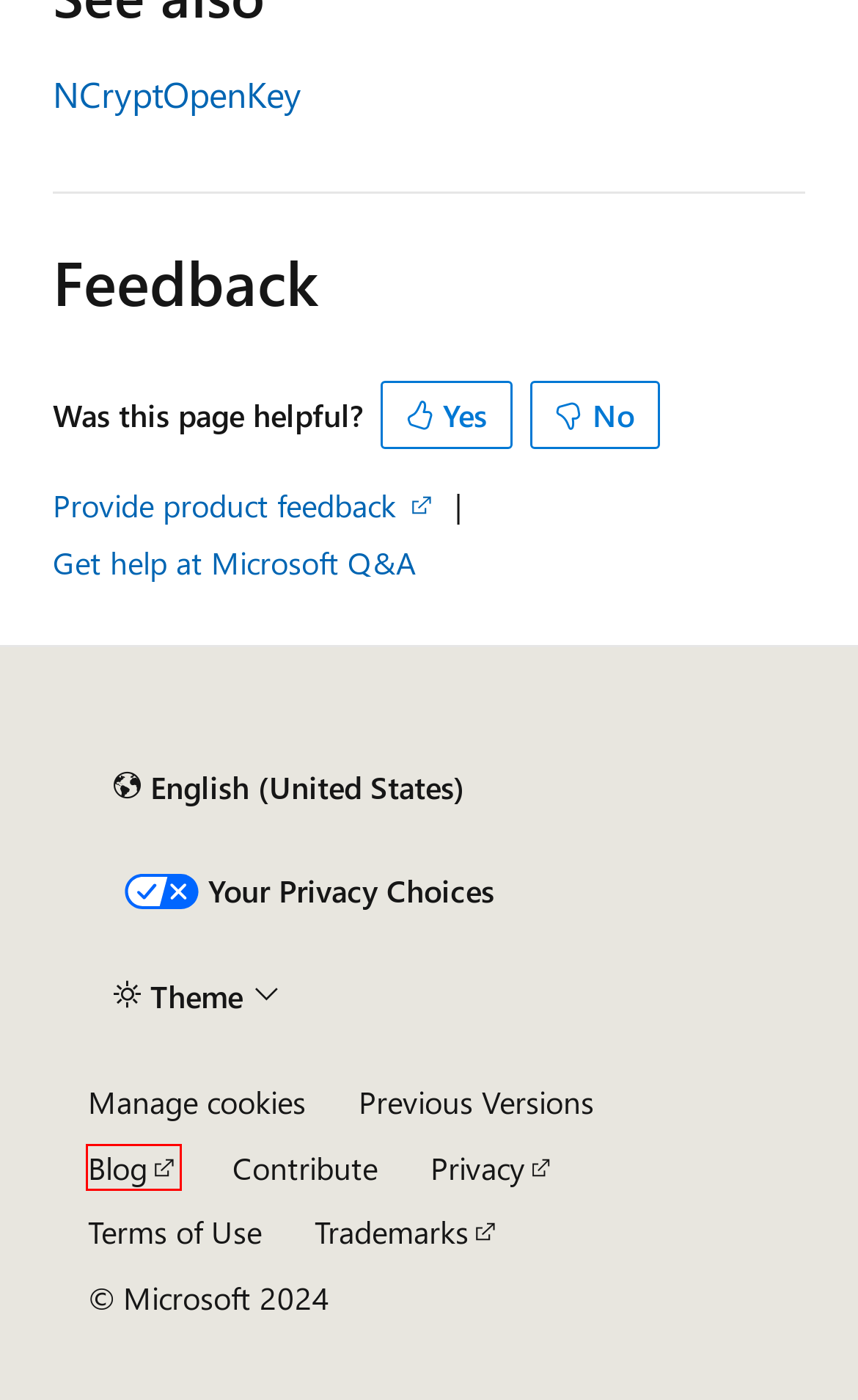Given a screenshot of a webpage with a red bounding box highlighting a UI element, determine which webpage description best matches the new webpage that appears after clicking the highlighted element. Here are the candidates:
A. The Windows Insider Program
B. Your request has been blocked. This could be
                        due to several reasons.
C. Windows API - Win32 - Microsoft Q&A
D. Microsoft Learn Blog - Microsoft Community Hub
E. Trademark and Brand Guidelines | Microsoft Legal
F. Security and Identity - Win32 apps | Microsoft Learn
G. Microsoft Privacy Statement – Microsoft privacy
H. Ncrypt.h header - Win32 apps | Microsoft Learn

D